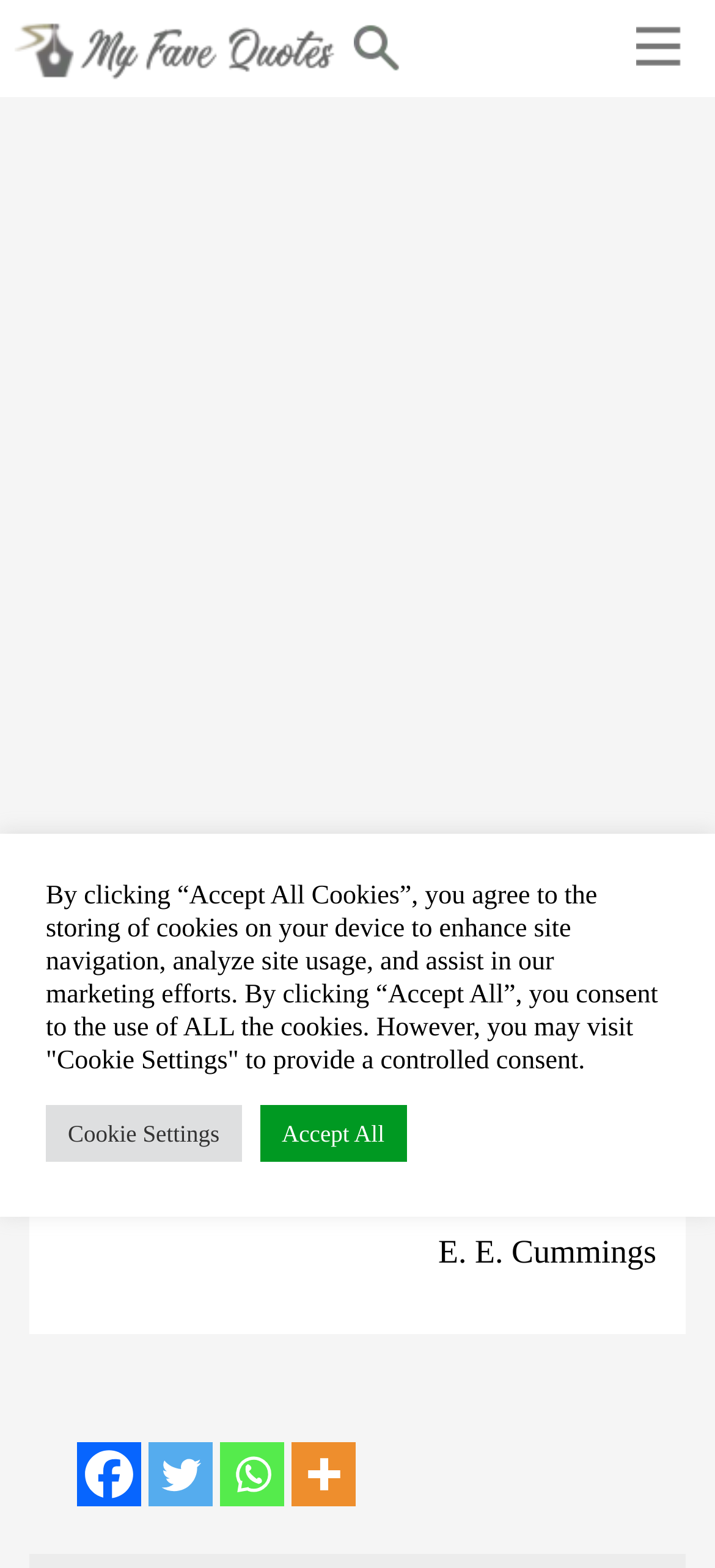Determine the bounding box coordinates of the clickable element necessary to fulfill the instruction: "Share on Facebook". Provide the coordinates as four float numbers within the 0 to 1 range, i.e., [left, top, right, bottom].

[0.108, 0.92, 0.197, 0.961]